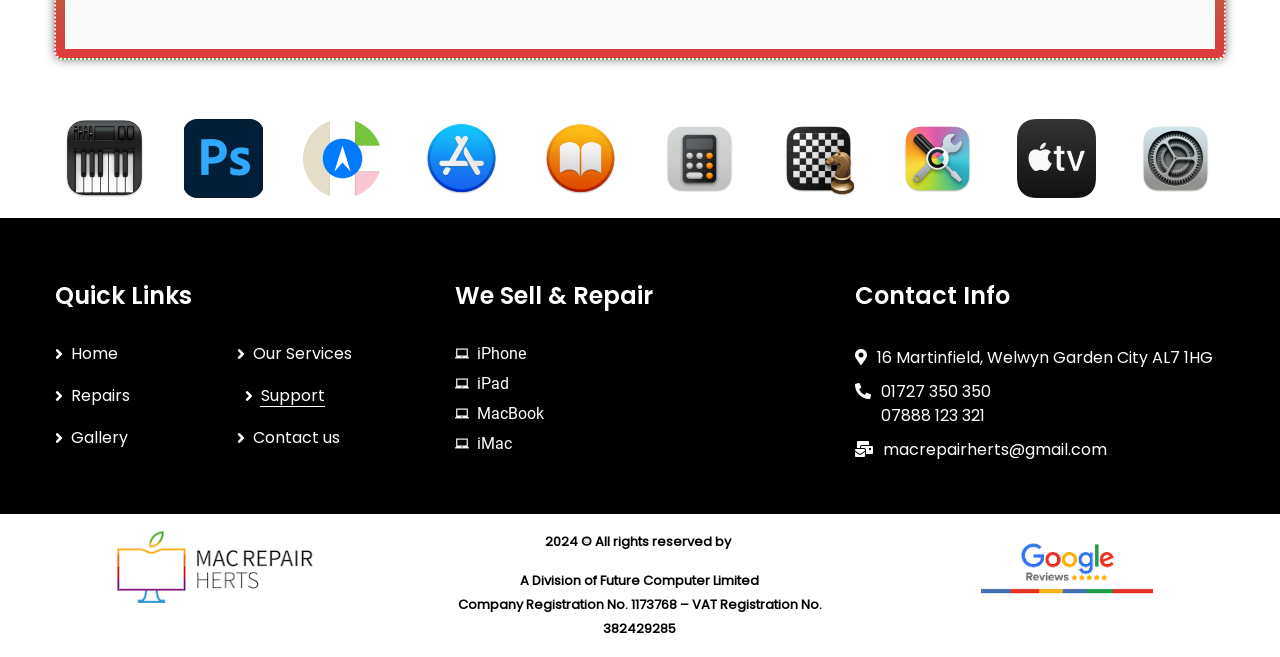What type of devices do they repair?
Please ensure your answer to the question is detailed and covers all necessary aspects.

I found the list of devices they repair in the 'We Sell & Repair' section, where it lists 'iPhone', 'iPad', 'MacBook', and 'iMac'.